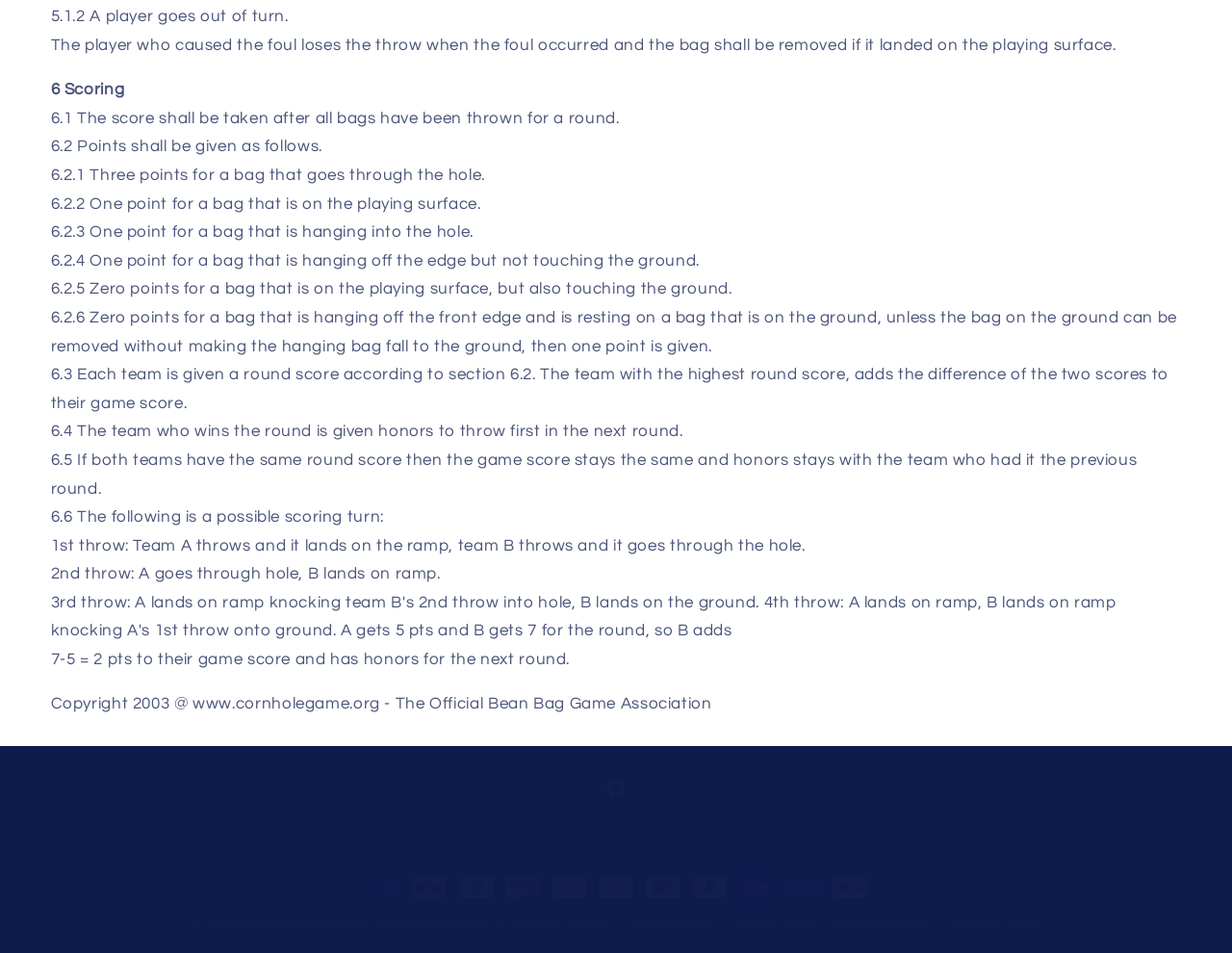What is the copyright year of the website?
Refer to the image and give a detailed answer to the question.

The copyright year of the website is stated at the bottom of the webpage as 'Copyright 2003 @ www.cornholegame.org - The Official Bean Bag Game Association'.